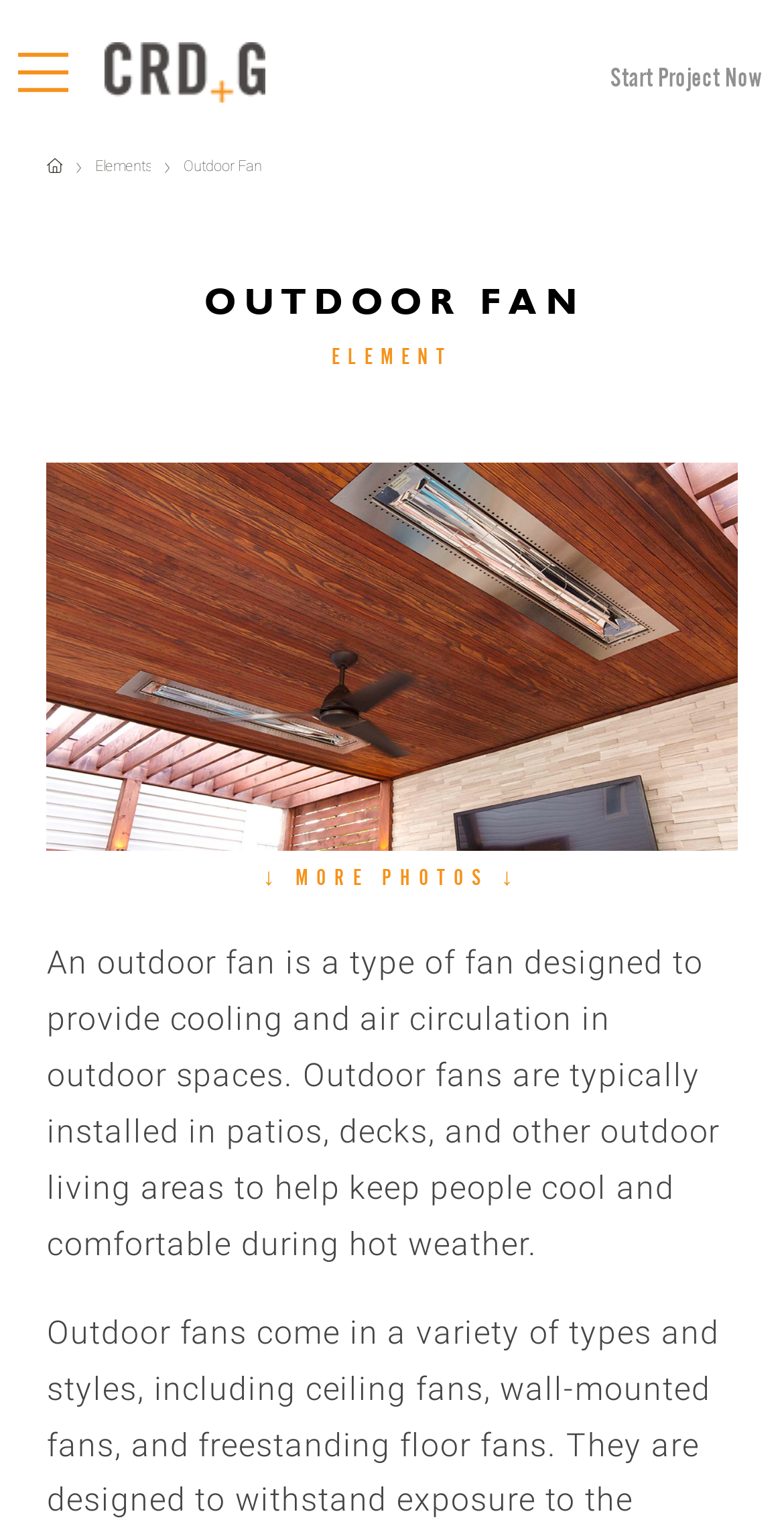Where are outdoor fans typically installed? Based on the image, give a response in one word or a short phrase.

Patio, deck, outdoor living areas